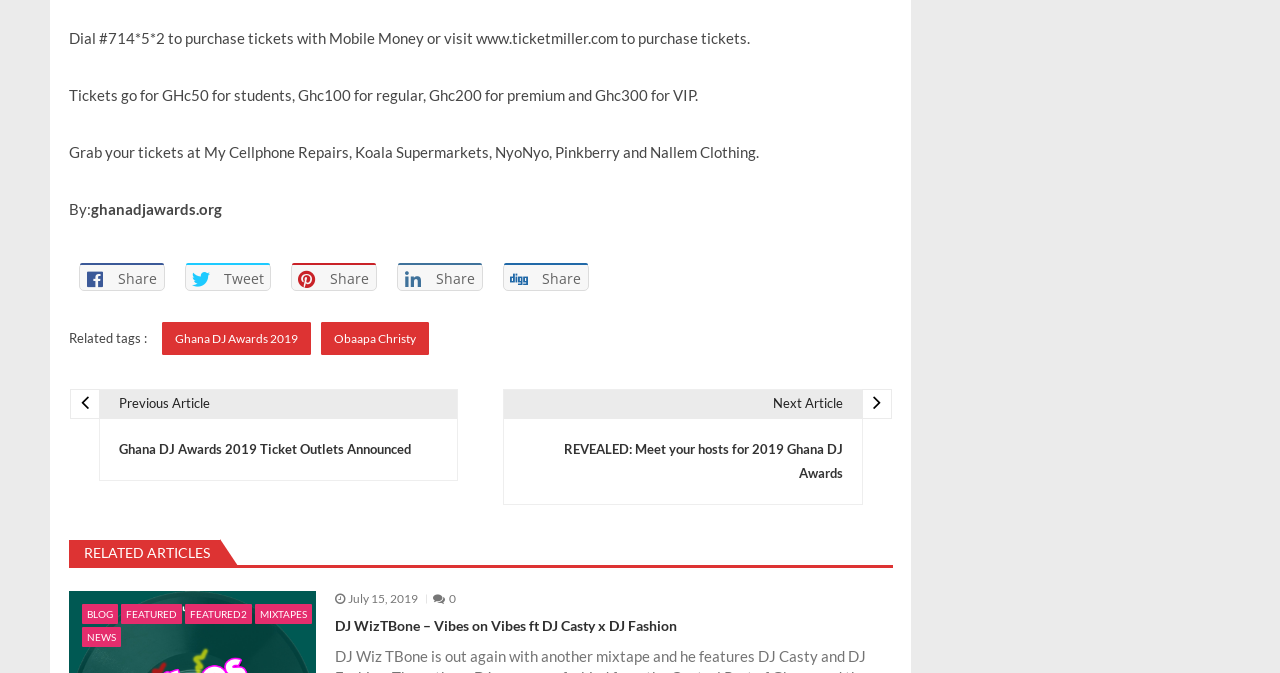Extract the bounding box for the UI element that matches this description: "Obaapa Christy".

[0.25, 0.478, 0.335, 0.527]